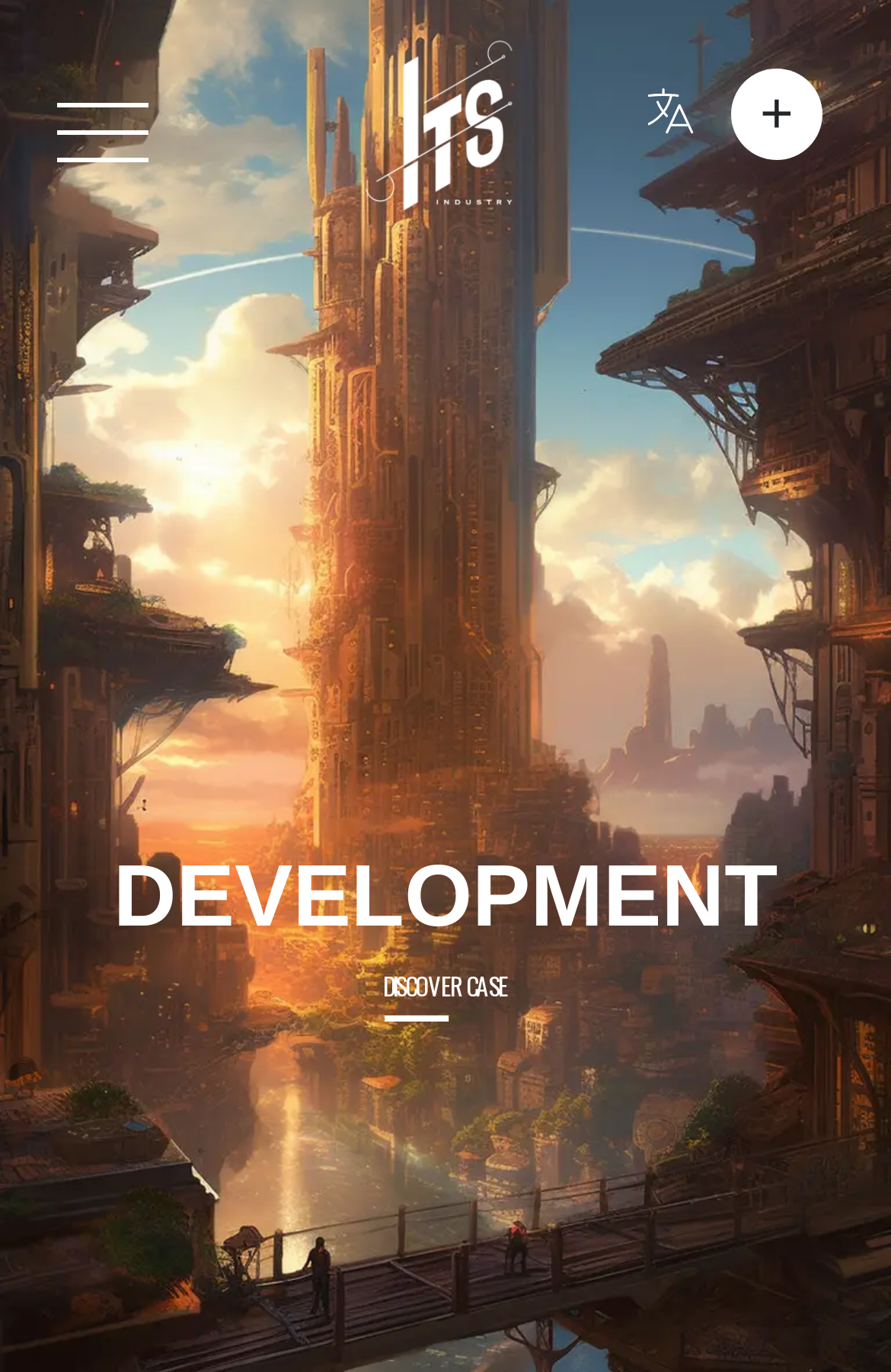Provide the bounding box coordinates in the format (top-left x, top-left y, bottom-right x, bottom-right y). All values are floating point numbers between 0 and 1. Determine the bounding box coordinate of the UI element described as: alt="Image"

[0.404, 0.077, 0.609, 0.105]